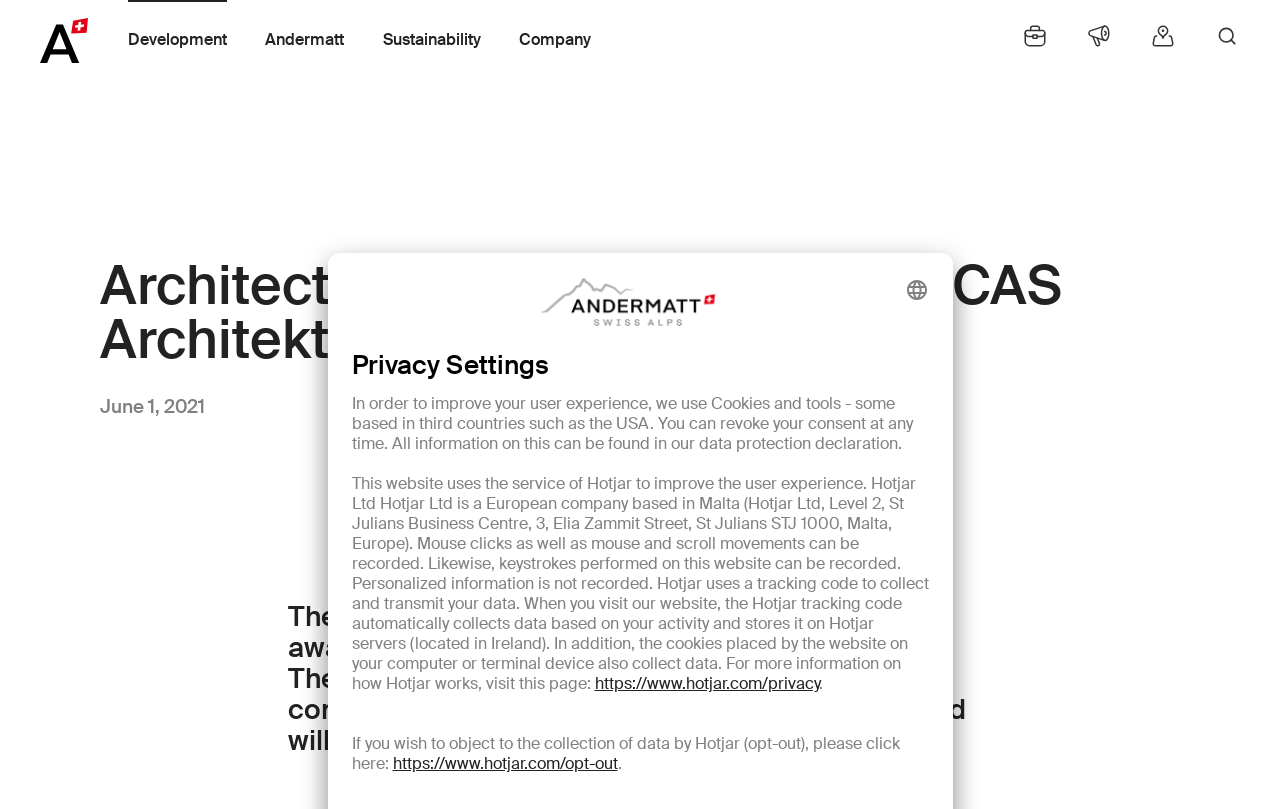Elaborate on the information and visuals displayed on the webpage.

The webpage is about the architectural contract awarded to CAS Architektur AG, Altdorf, and is part of the Andermatt Swiss Alps project. At the top left, there is a link to Andermatt Swiss Alps, accompanied by an image with the same name. Below this, there are four buttons: Development, Andermatt, Sustainability, and Company, which are aligned horizontally and take up a significant portion of the top section of the page.

The main content of the page is divided into two sections. On the left, there is a heading that announces the awarding of the architectural contract, followed by a date, June 1, 2021. Below this, there is a paragraph of text that describes the project, mentioning that CAS Architekten had previously designed the building in connection with the project competition in 2008 and will now execute it.

On the right side of the page, there is an image related to Andermatt Swissalps. Below this, there is a button to select a language, accompanied by an image. Further down, there is a heading titled "Privacy Settings", followed by a paragraph of text that explains the use of cookies and tools, including Hotjar, to improve the user experience. There are also links to Hotjar's privacy page and an opt-out page.

At the bottom right of the page, there are five small images, each accompanied by a link. These images and links are aligned horizontally and take up a small portion of the bottom section of the page.